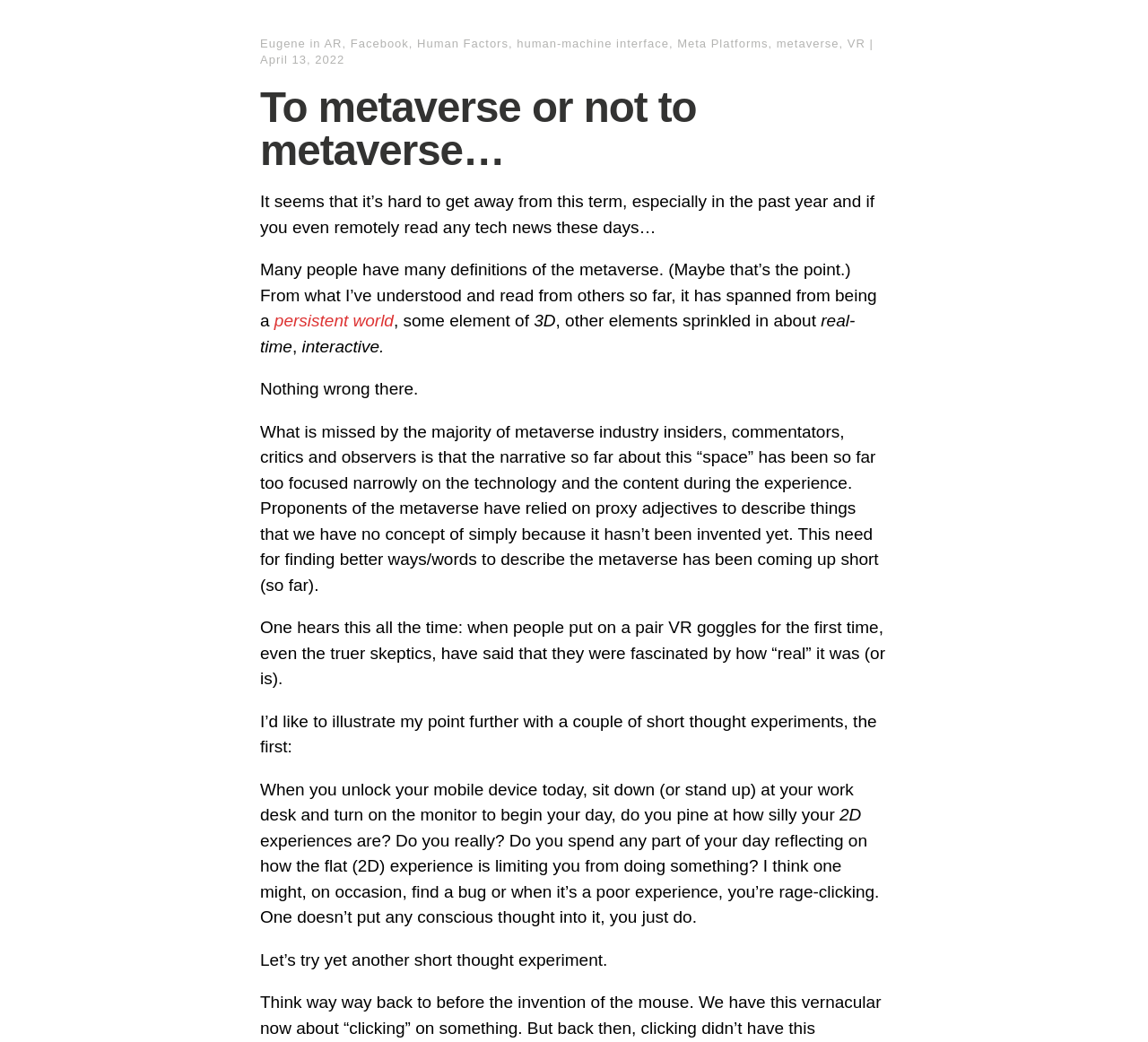What is the dimension mentioned in the article?
Provide an in-depth and detailed answer to the question.

The dimension '3D' is mentioned in the static text ', some element of 3D...' which suggests that the article is discussing the concept of 3D in the context of the metaverse.